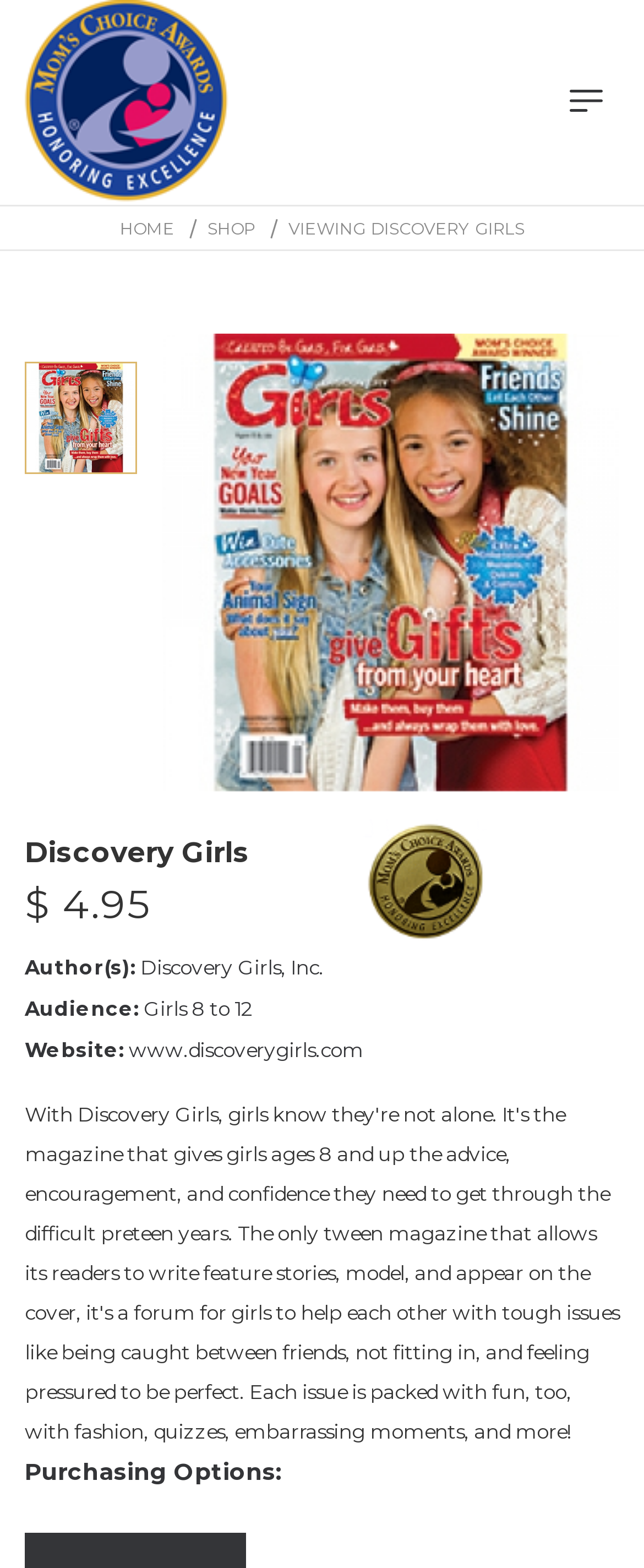Please give a succinct answer to the question in one word or phrase:
What is the name of the magazine?

Discovery Girls